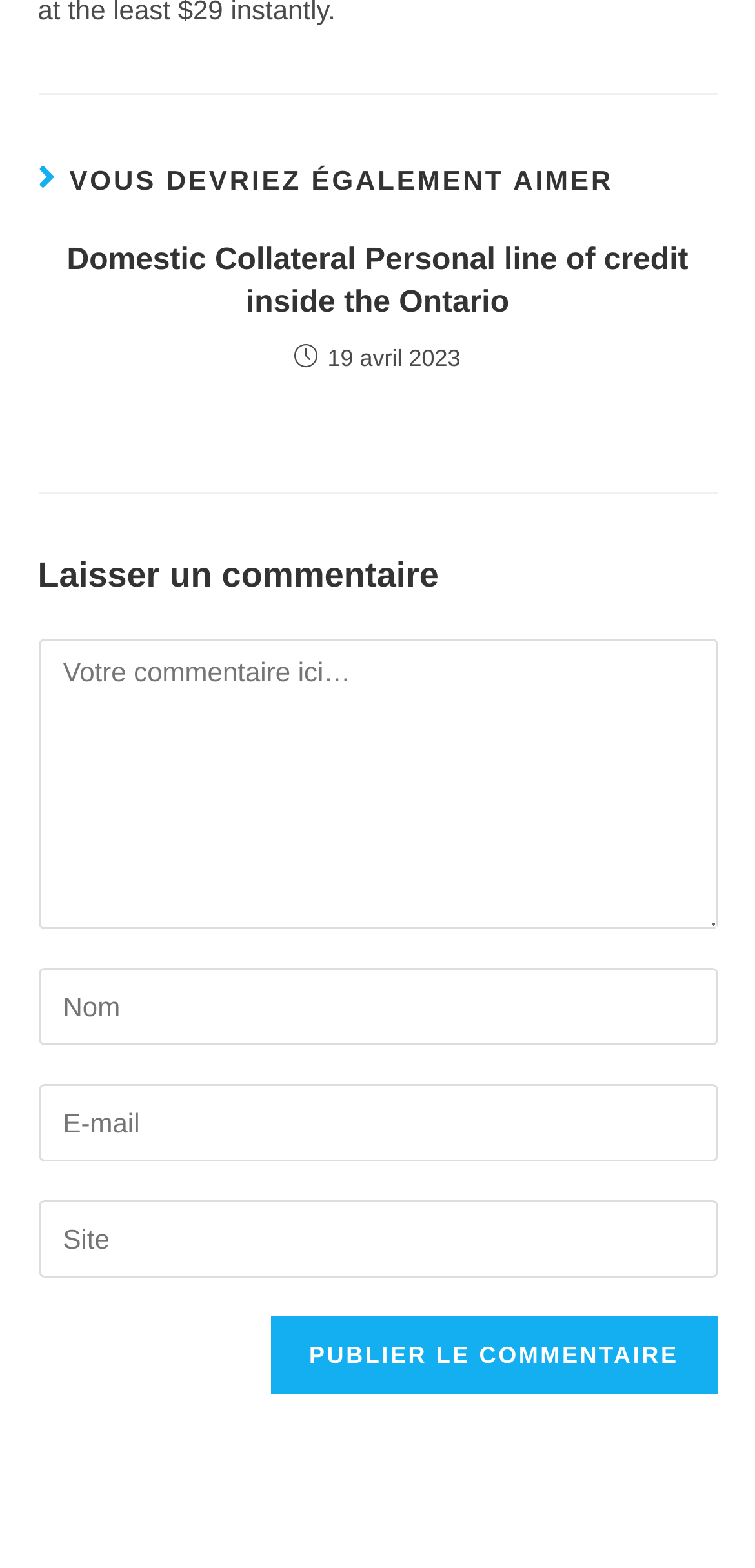Please answer the following question using a single word or phrase: 
When was the article published?

19 avril 2023